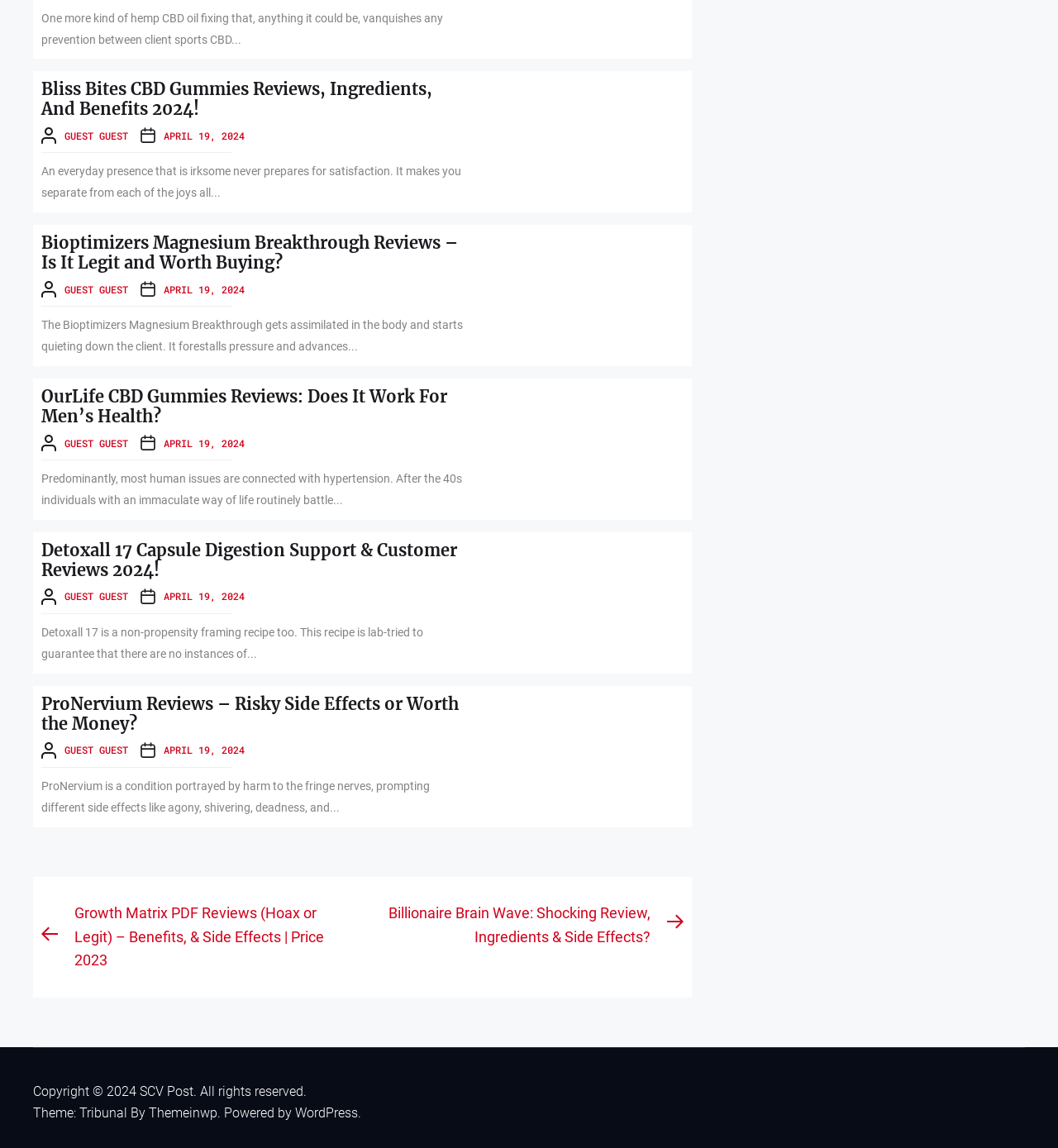Using details from the image, please answer the following question comprehensively:
What is the date of the Bliss Bites CBD Gummies Reviews article?

I found the date by looking at the link element with the text 'APRIL 19, 2024' which is located below the heading 'Bliss Bites CBD Gummies Reviews, Ingredients, And Benefits 2024!'.